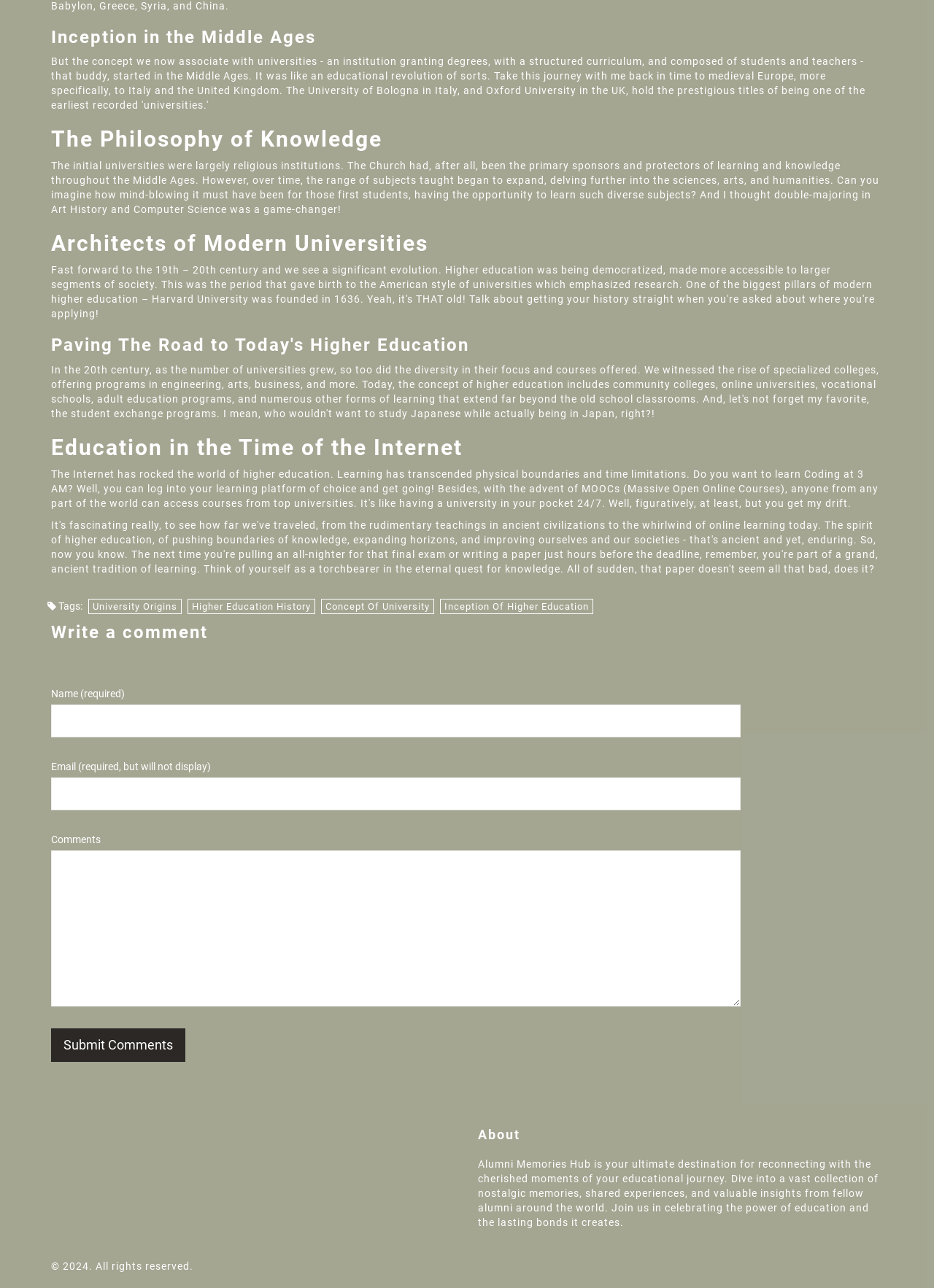Identify the bounding box coordinates of the area you need to click to perform the following instruction: "Click the 'University Origins' link".

[0.095, 0.465, 0.195, 0.477]